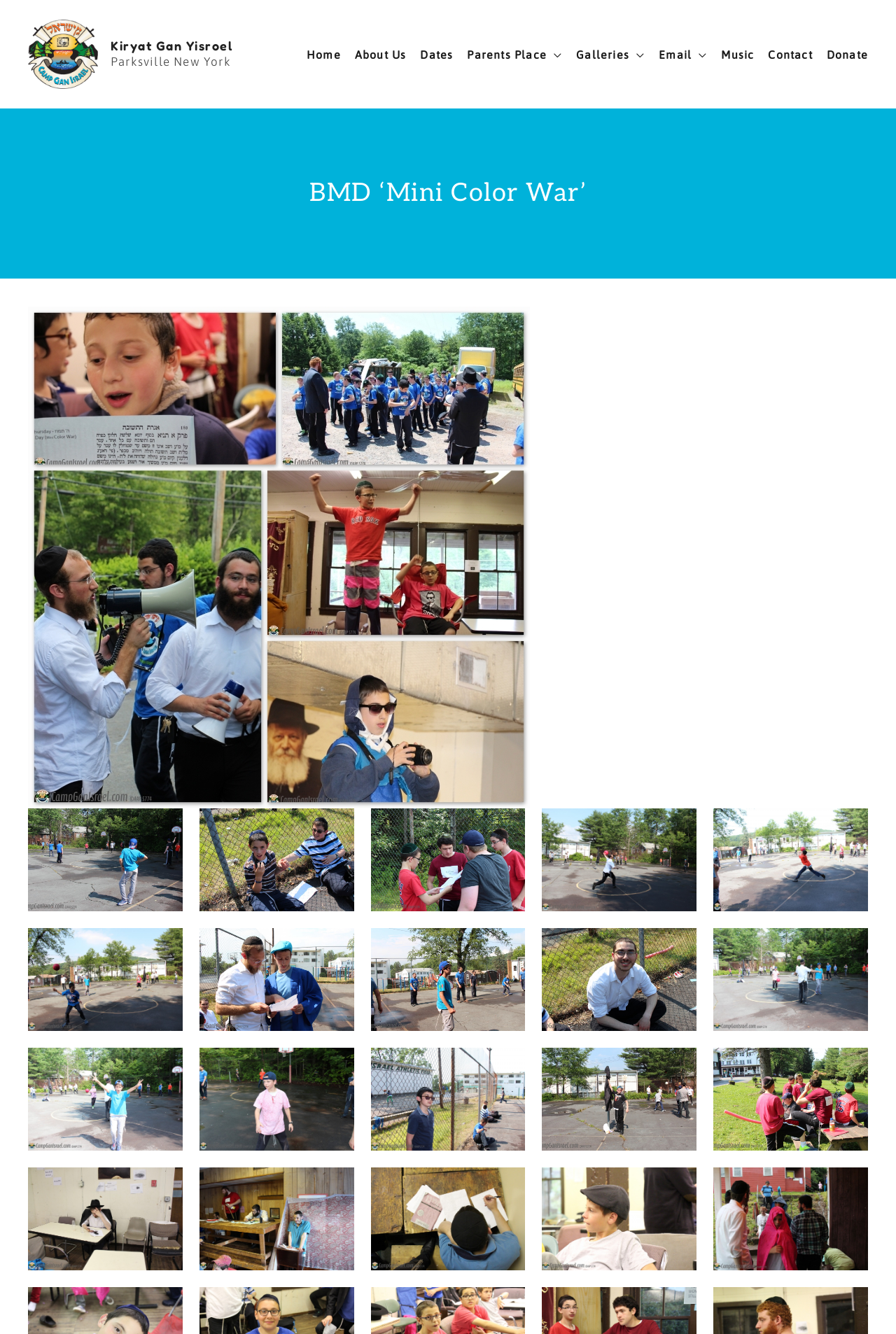What is the purpose of the 'Donate' link?
Based on the image, respond with a single word or phrase.

To donate